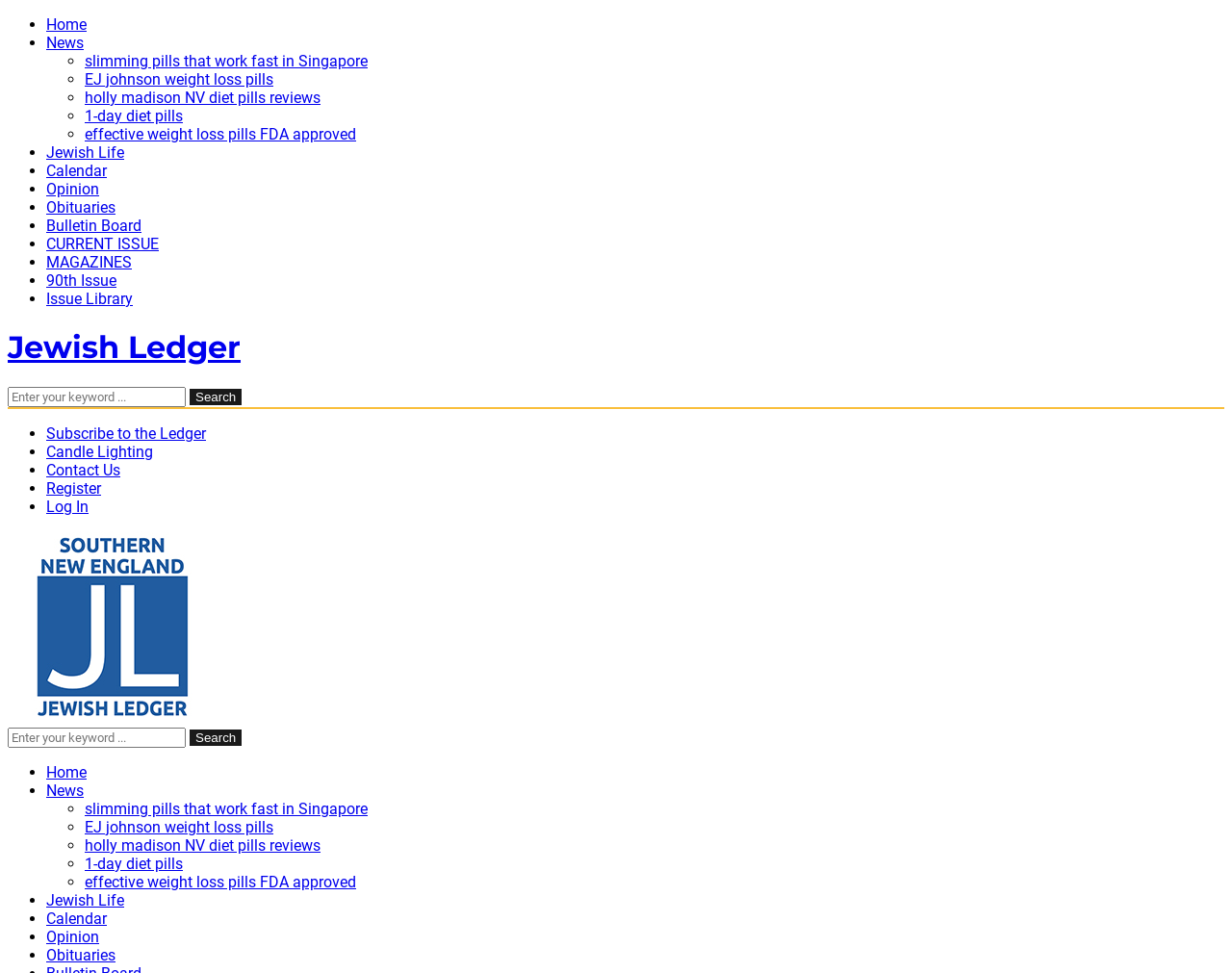Is there a 'Register' link on the page?
Using the picture, provide a one-word or short phrase answer.

Yes